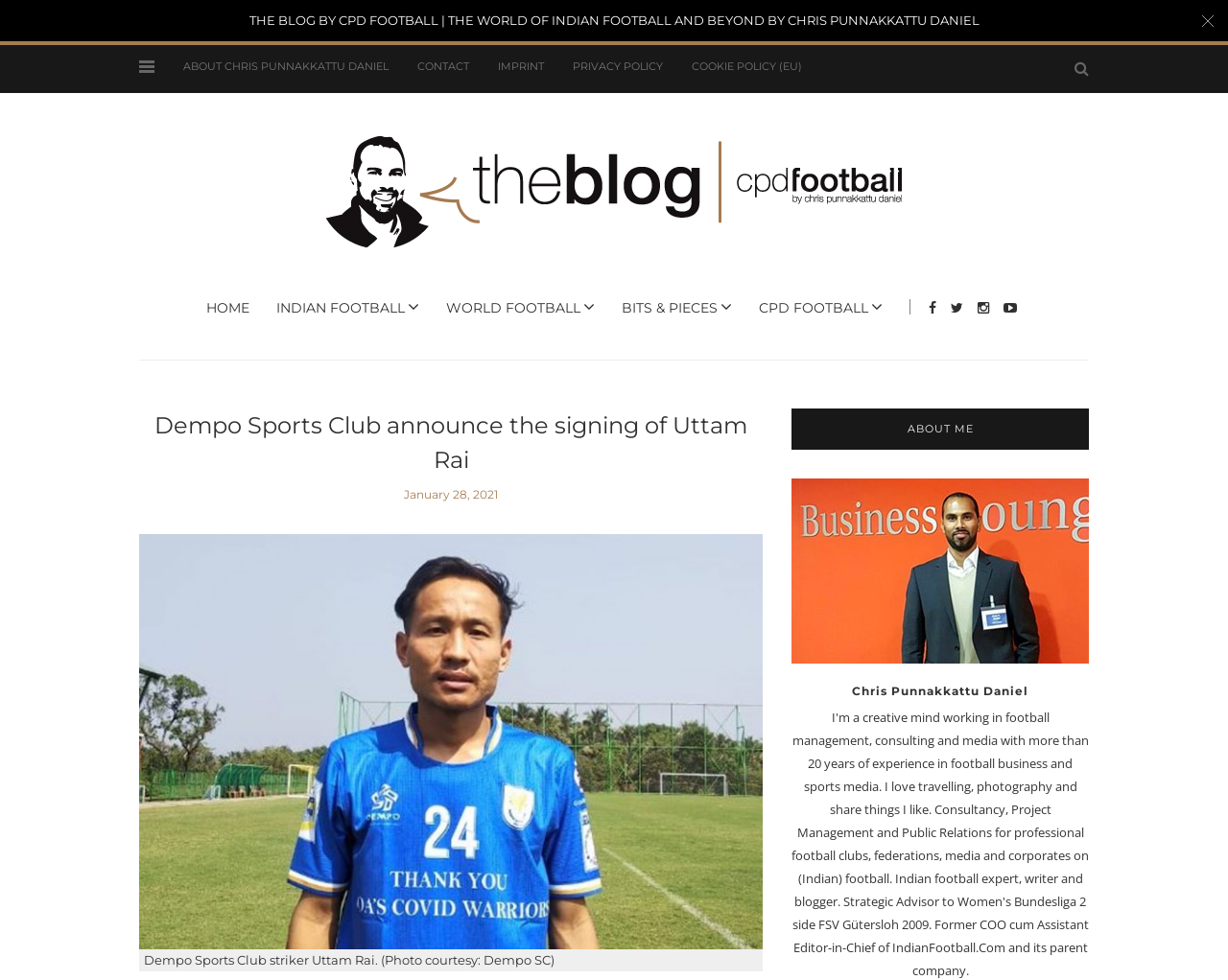Provide a brief response in the form of a single word or phrase:
What is the name of the person in the photo?

Uttam Rai